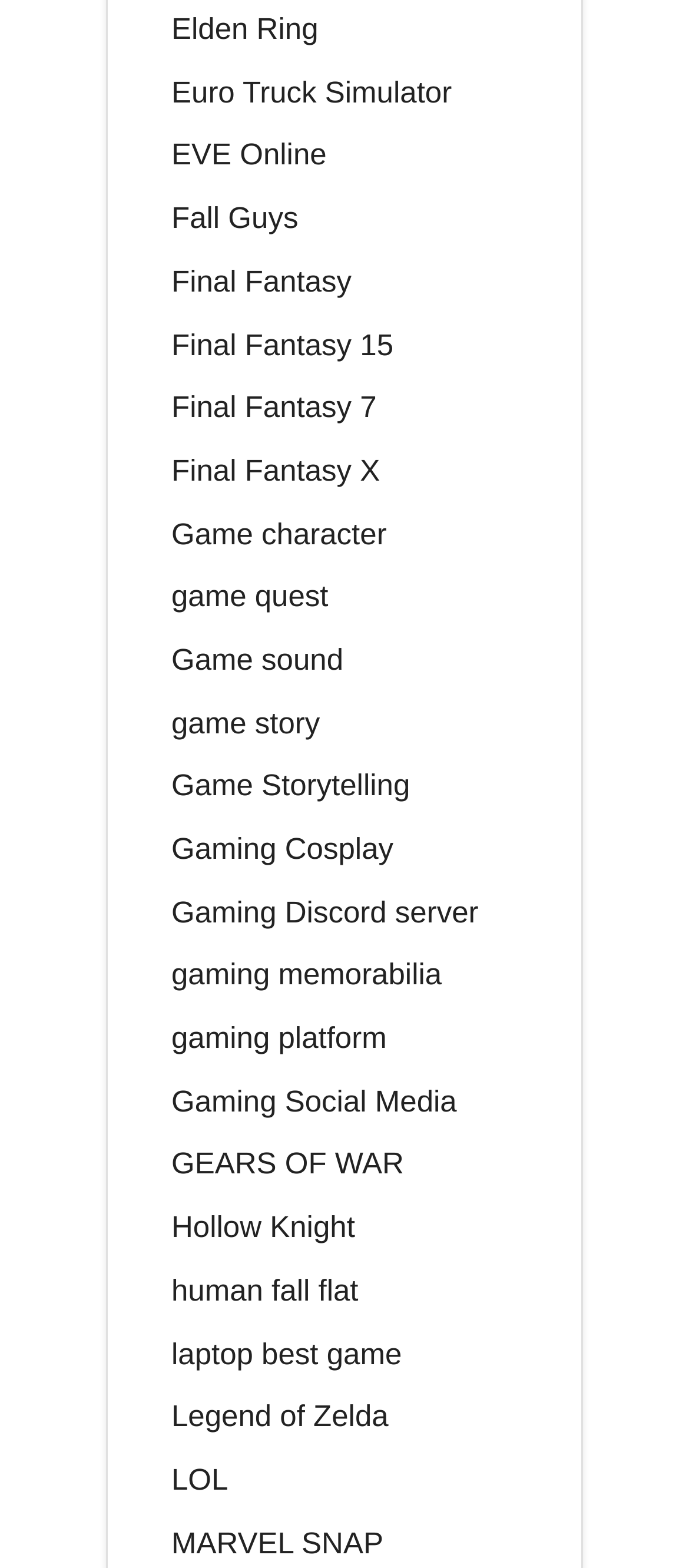Is there a link to a gaming platform on this page?
Please answer the question as detailed as possible.

I looked at the list of links on the page and found a link to a gaming platform, which is labeled as 'gaming platform'.